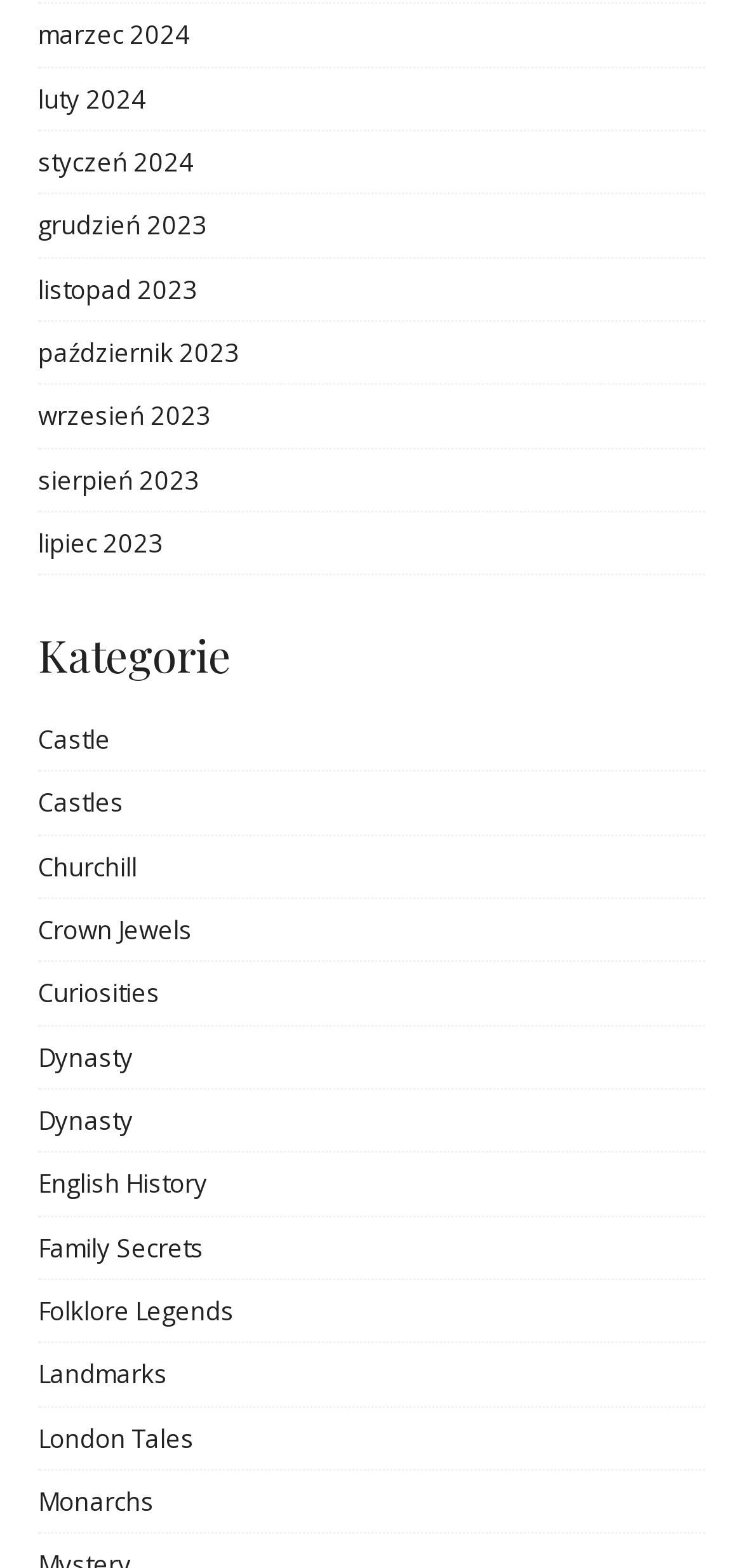Is there a category named 'Dynasty'?
Can you provide an in-depth and detailed response to the question?

I searched for the category 'Dynasty' among the link elements under the 'Kategorie' heading and found that it exists, with two occurrences.